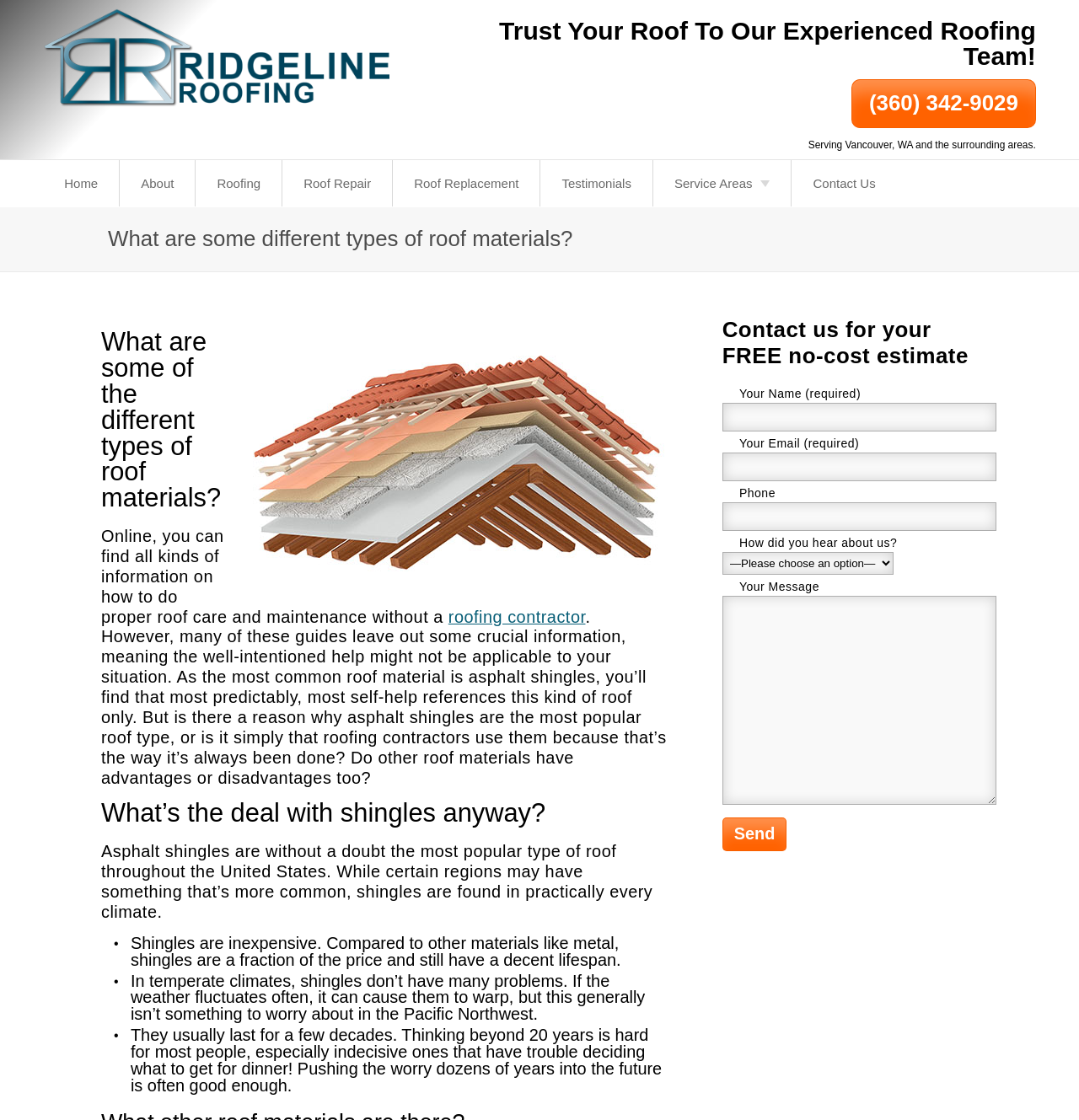Determine the bounding box coordinates for the UI element described. Format the coordinates as (top-left x, top-left y, bottom-right x, bottom-right y) and ensure all values are between 0 and 1. Element description: Central Park

[0.605, 0.293, 0.785, 0.32]